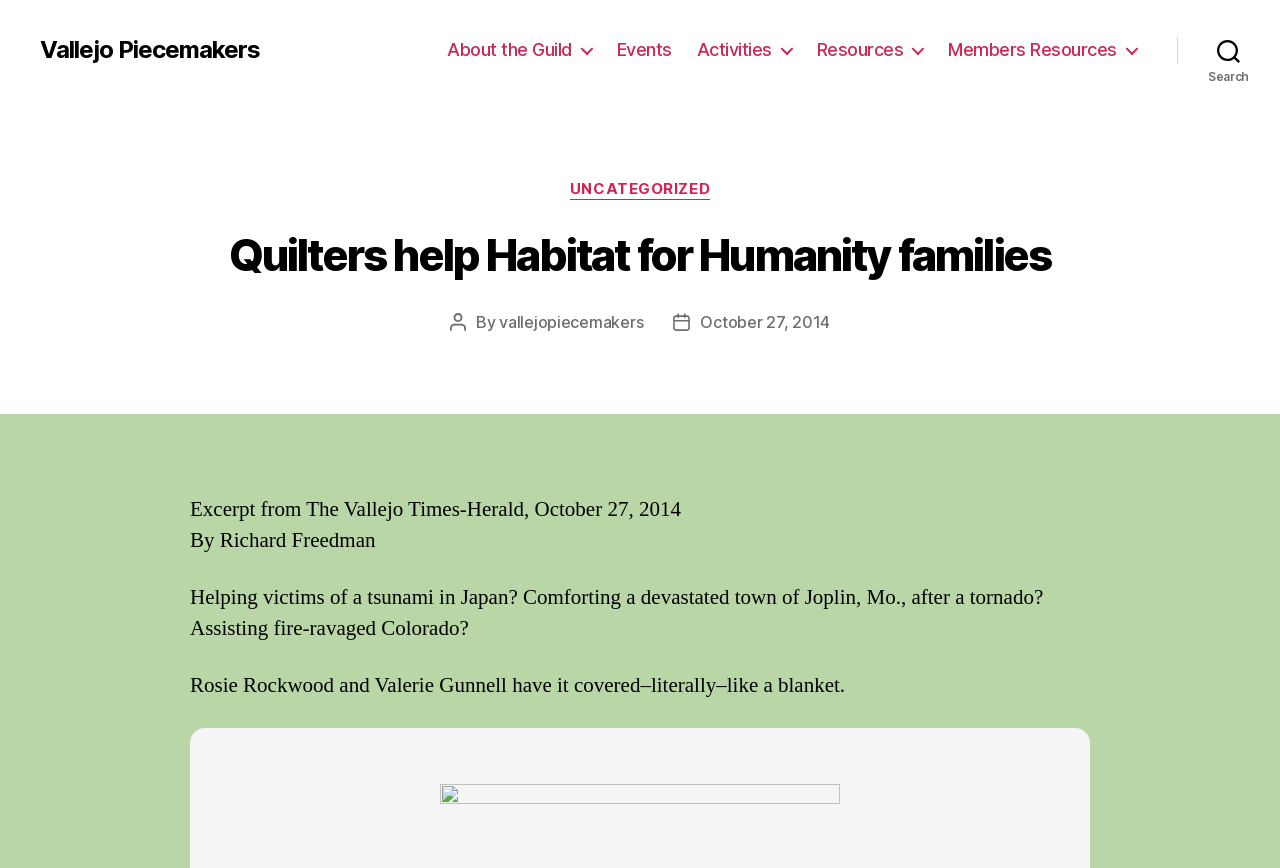Specify the bounding box coordinates of the area to click in order to execute this command: 'Check the 'Resources' section'. The coordinates should consist of four float numbers ranging from 0 to 1, and should be formatted as [left, top, right, bottom].

[0.638, 0.045, 0.721, 0.07]